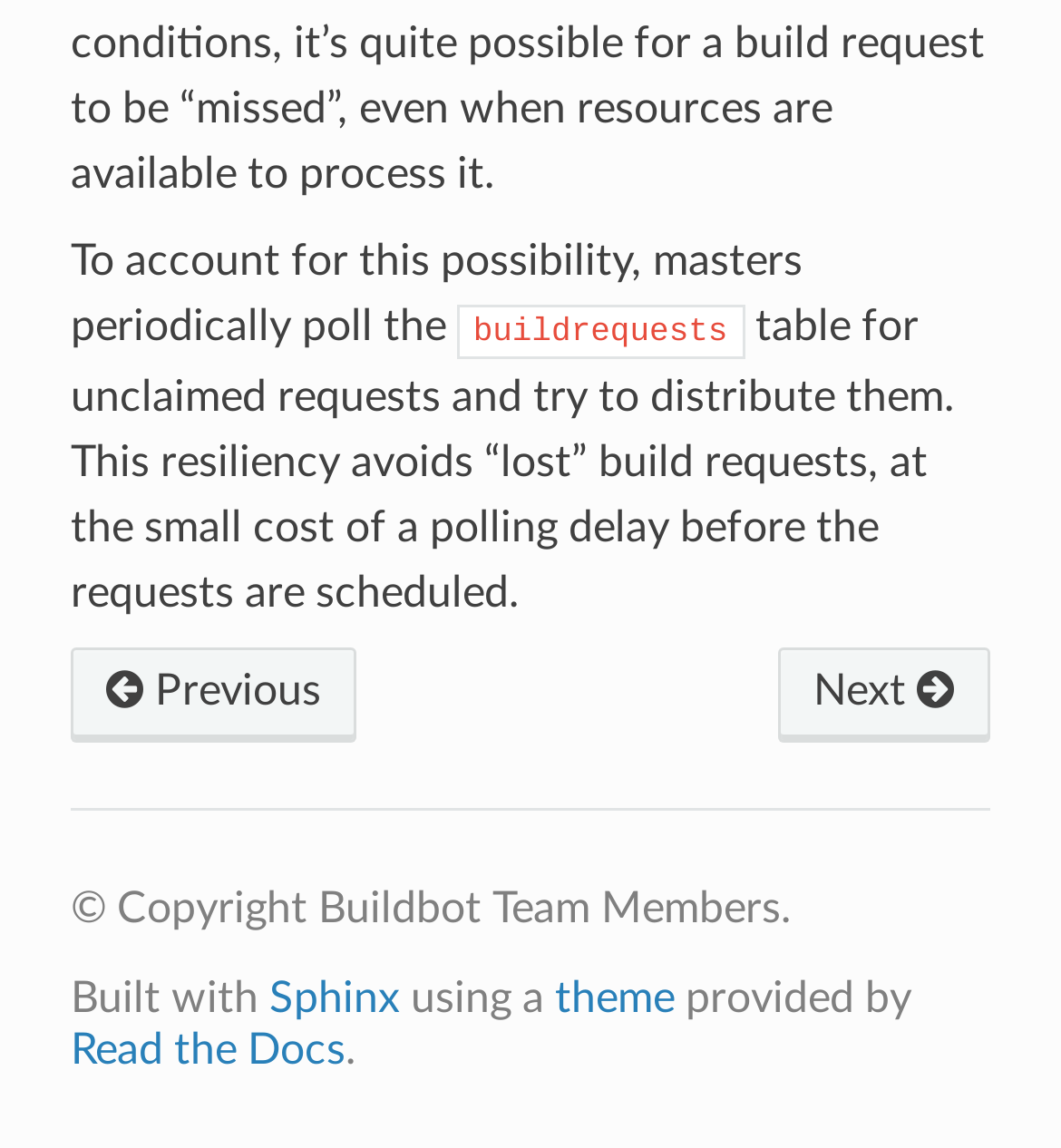What is the purpose of masters in build requests?
Refer to the image and give a detailed answer to the query.

Based on the text, masters periodically poll the buildrequests table for unclaimed requests and try to distribute them. This resiliency avoids 'lost' build requests, at the small cost of a polling delay before the requests are scheduled.